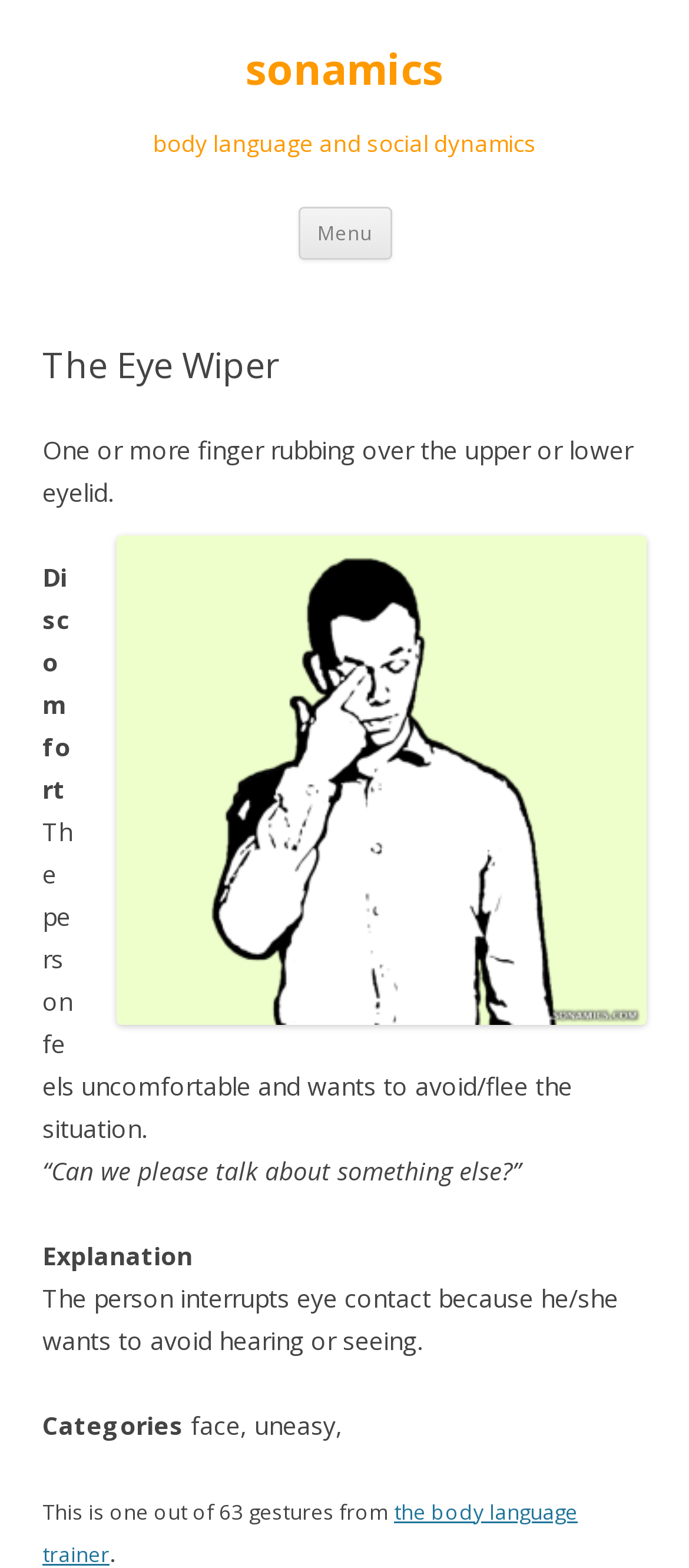What is the category of this gesture?
Please provide a detailed answer to the question.

Based on the text 'Categories face, uneasy,', it can be seen that this gesture, 'The Eye Wiper', falls under the categories of face and uneasy, which are related to nonverbal cues indicating discomfort or unease.